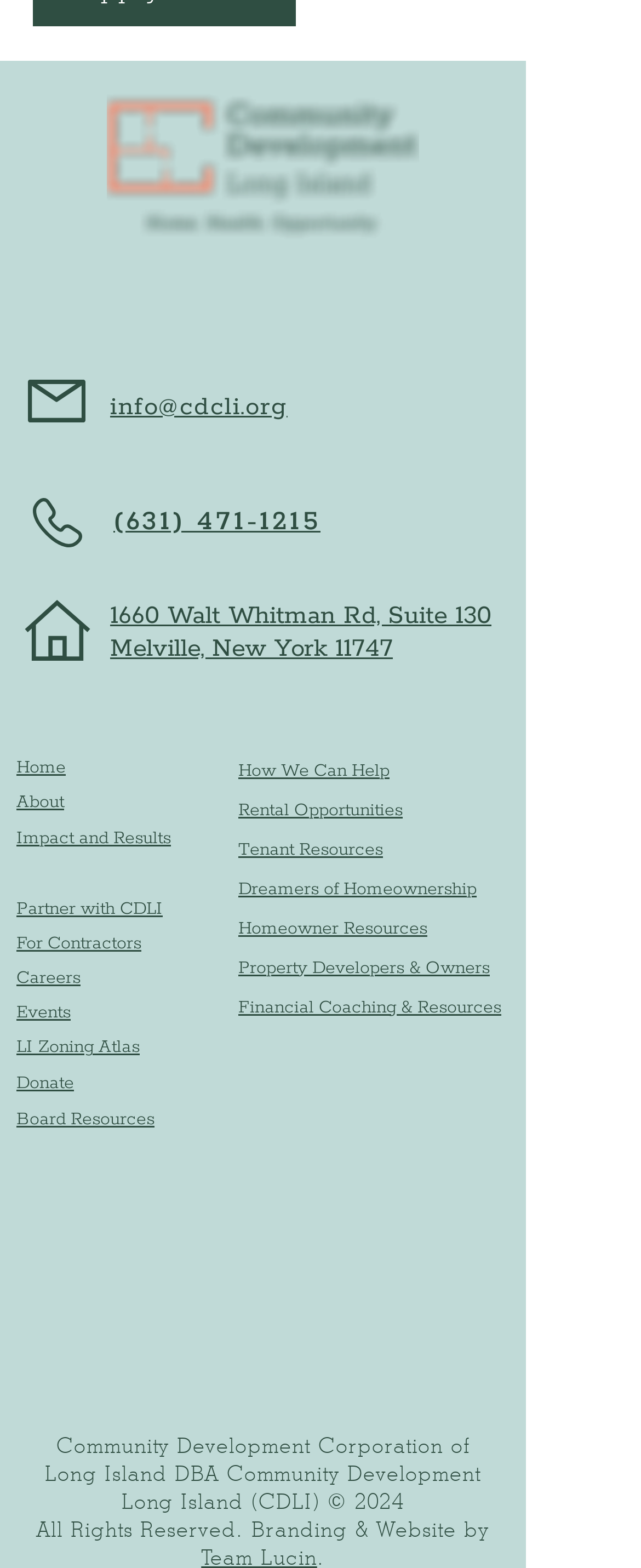What is the logo at the bottom right corner?
Using the visual information, reply with a single word or short phrase.

Handicapped Accessible Sign